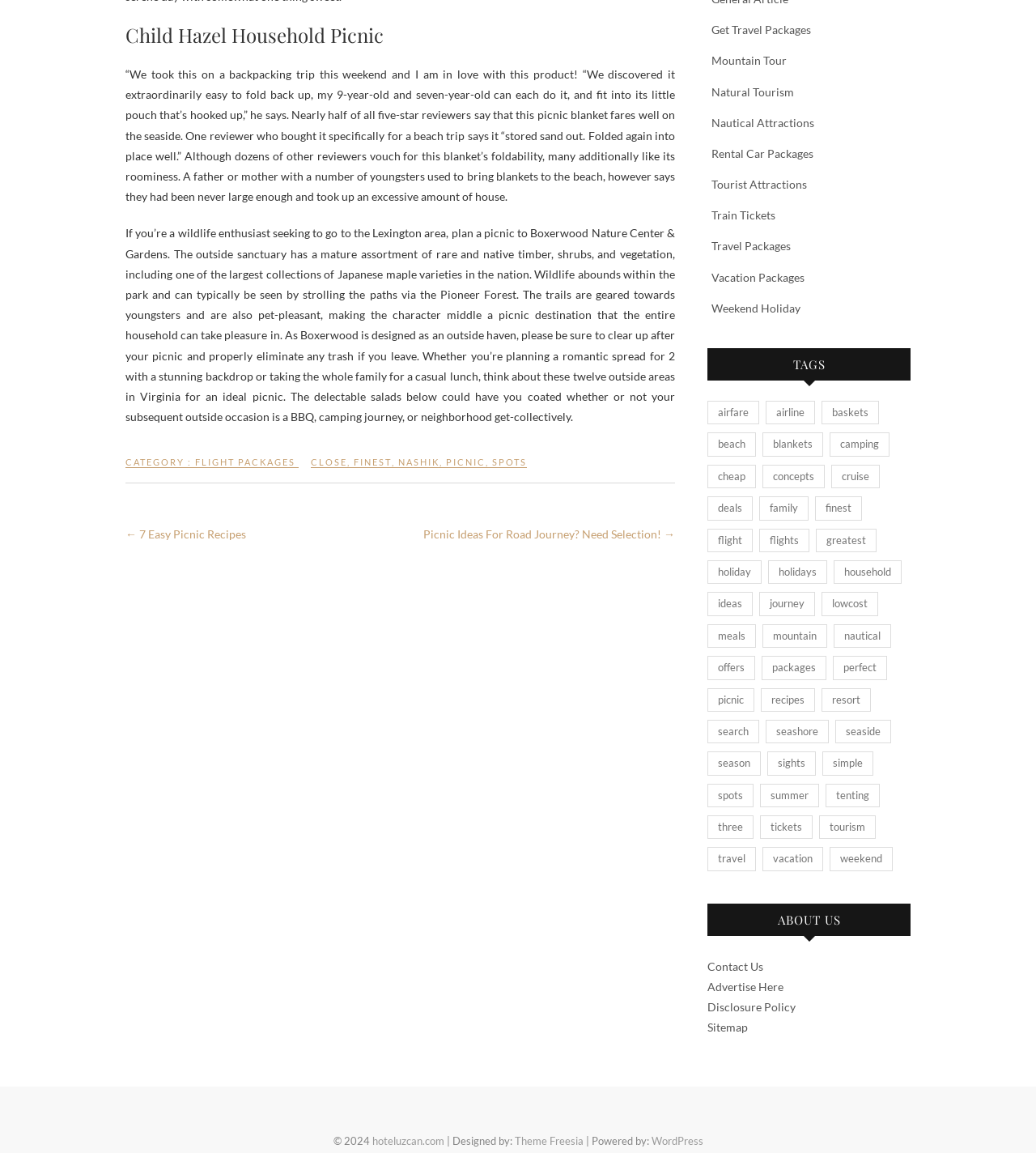What type of attractions are mentioned in the webpage?
Based on the image, answer the question in a detailed manner.

The webpage mentions natural attractions such as Boxerwood Nature Center & Gardens and nautical attractions, as evidenced by the link 'Nautical Attractions'.